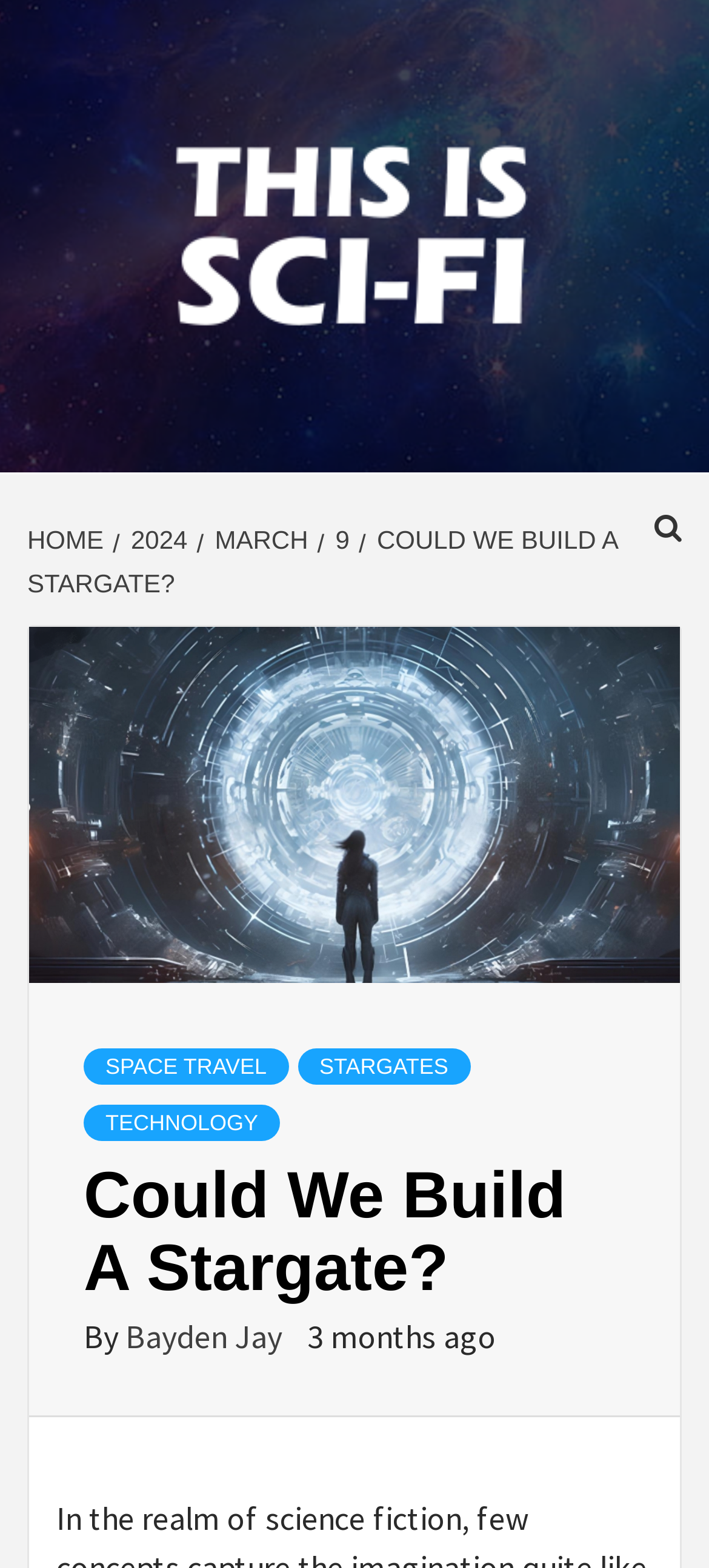Using floating point numbers between 0 and 1, provide the bounding box coordinates in the format (top-left x, top-left y, bottom-right x, bottom-right y). Locate the UI element described here: 2024

[0.159, 0.335, 0.277, 0.353]